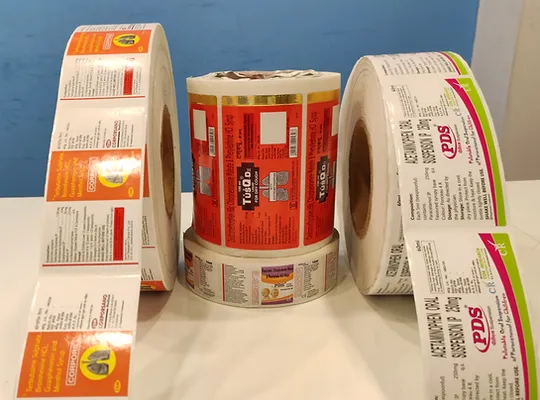Illustrate the scene in the image with a detailed description.

The image showcases a collection of colorful label rolls arranged prominently on a display surface. Each roll features a variety of label designs, indicative of different products, emphasizing the diversity and applications of the labels manufactured by the company. The labels are printed with clear text and vibrant colors, showcasing branding and product information. In the backdrop, a plain blue surface provides contrast, enhancing the visibility of the labels. This visual representation aligns with the company's commitment to quality and precision in label manufacturing, as suggested by their emphasis on offering labels tailored for various needs, such as those suitable for challenging environments.